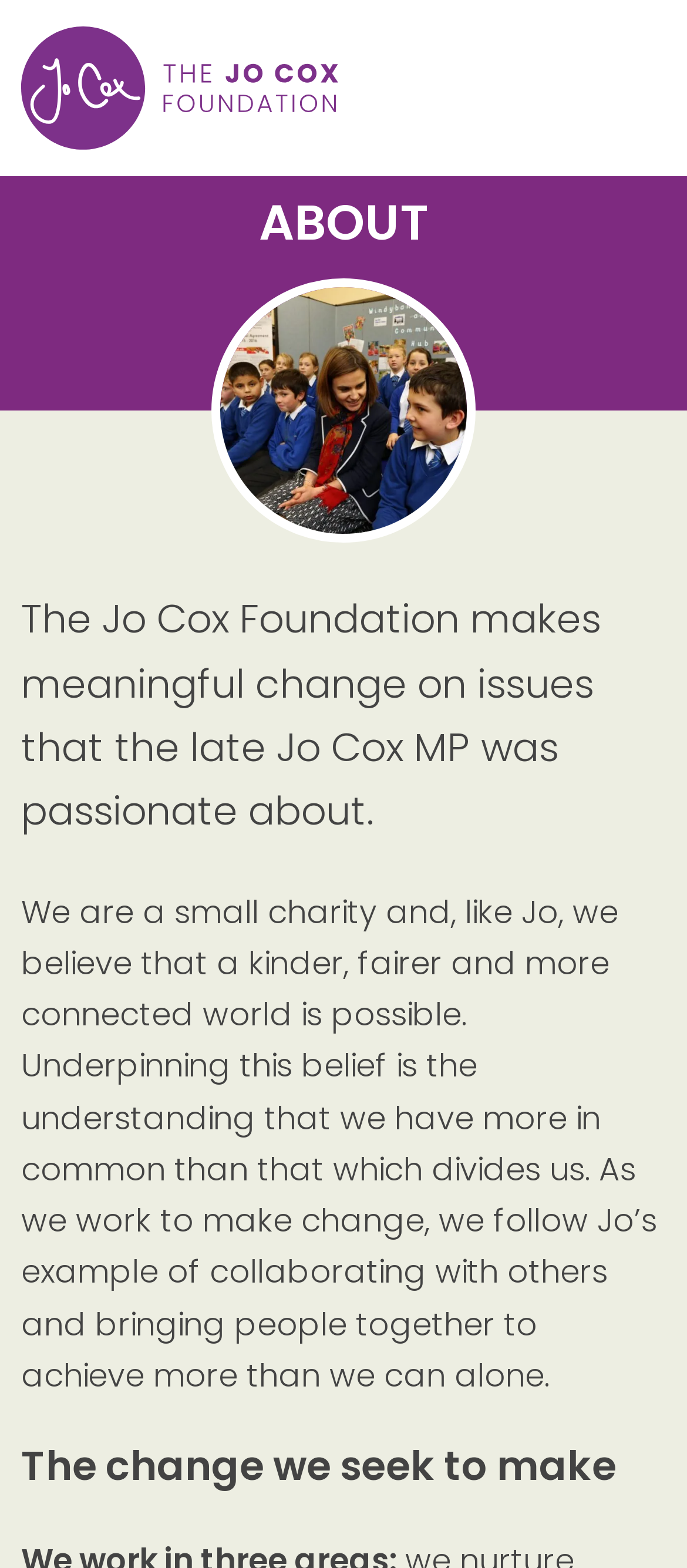Explain the contents of the webpage comprehensively.

The webpage is about the Jo Cox Foundation, a small charity that aims to make meaningful change on issues that the late Jo Cox MP was passionate about. At the top left corner, there are three links to skip to primary navigation, main content, and footer, respectively. 

Below these links, there is a prominent link to the Jo Cox Foundation homepage, accompanied by an image with the same name. This link is positioned at the top center of the page. 

Further down, there is a large heading "ABOUT" that spans almost the entire width of the page. Below this heading, there is an image of Jo Cox sitting with school children, which takes up about half of the page's width. 

To the left of the image, there is a block of text that summarizes the foundation's mission. The text explains that the foundation believes in creating a kinder, fairer, and more connected world, and that it achieves this by collaborating with others and bringing people together. 

Below the image and the text, there is another heading "The change we seek to make", which is positioned at the bottom center of the page.